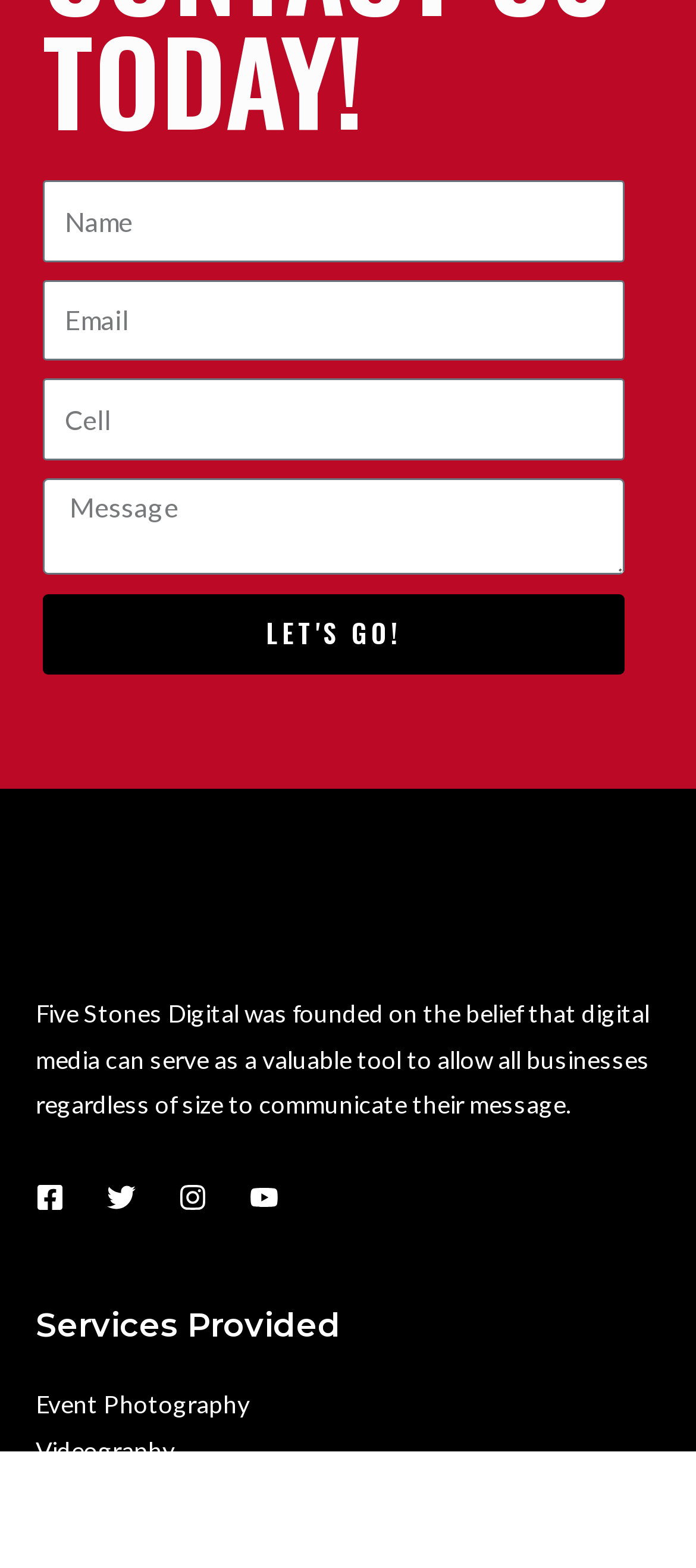Locate the bounding box coordinates of the UI element described by: "Live Streaming". Provide the coordinates as four float numbers between 0 and 1, formatted as [left, top, right, bottom].

[0.051, 0.944, 0.282, 0.963]